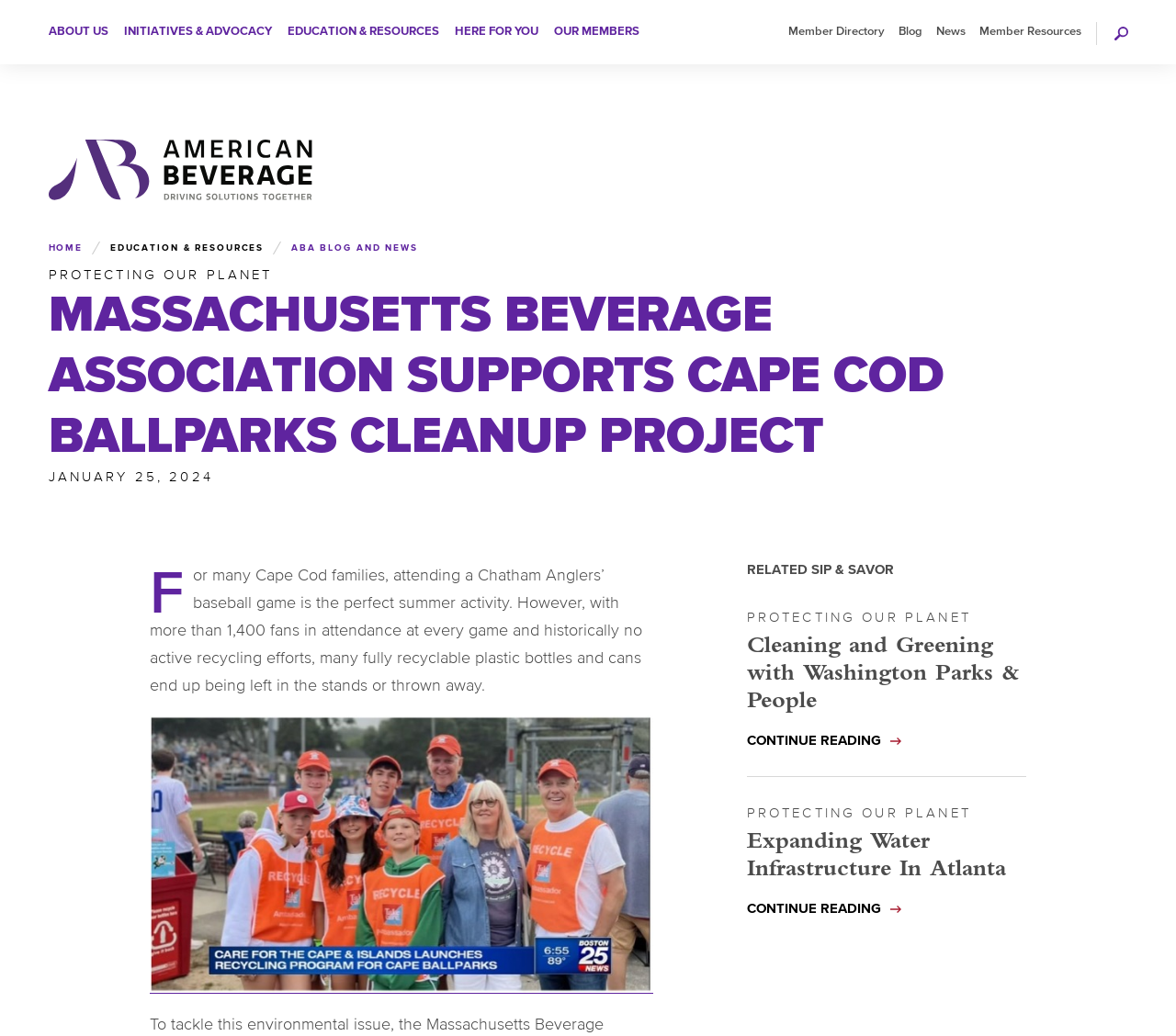Answer in one word or a short phrase: 
What is the topic of the blog post?

Cape Cod Ballparks Cleanup Project